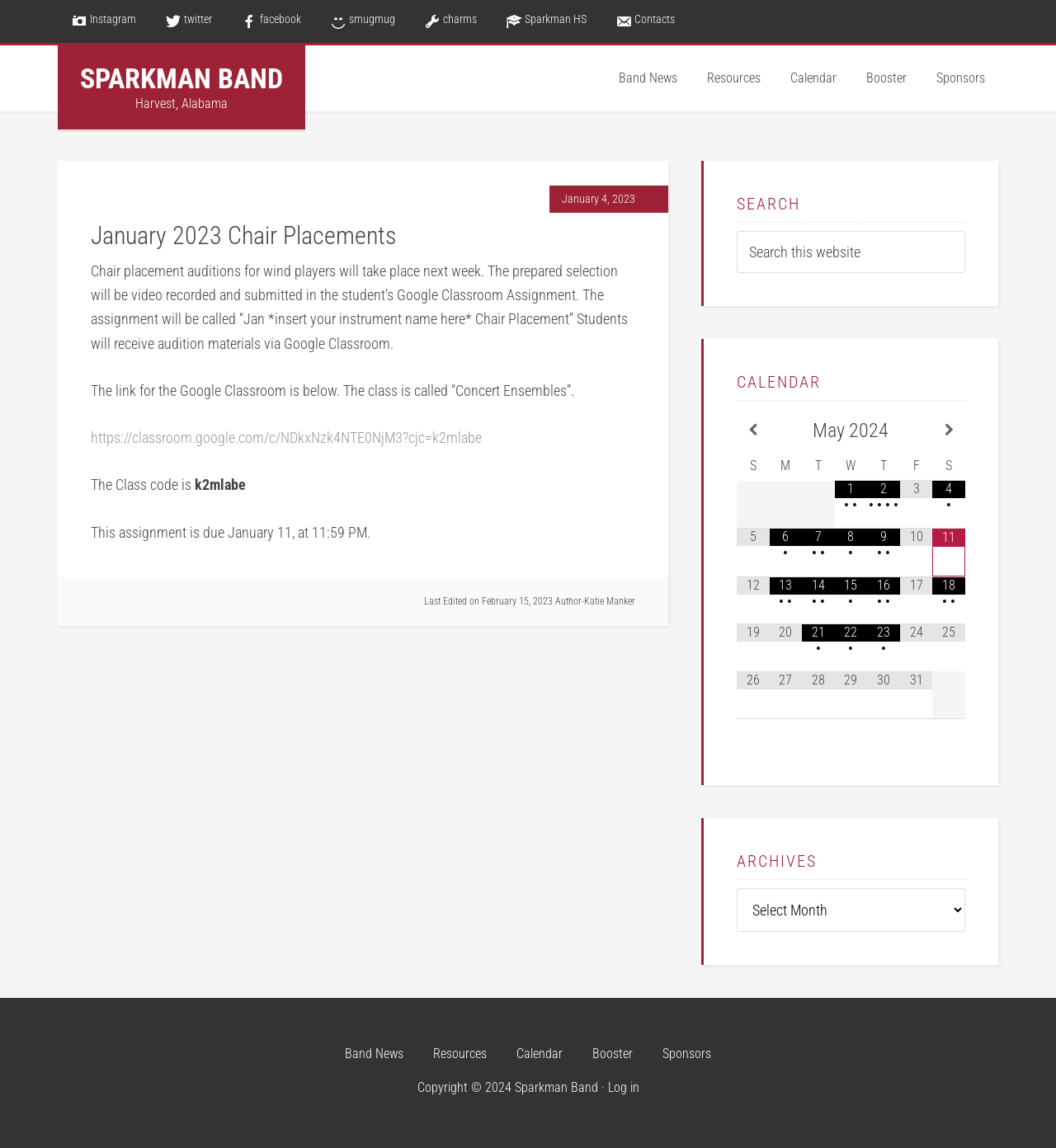Please identify the primary heading on the webpage and return its text.

January 2023 Chair Placements